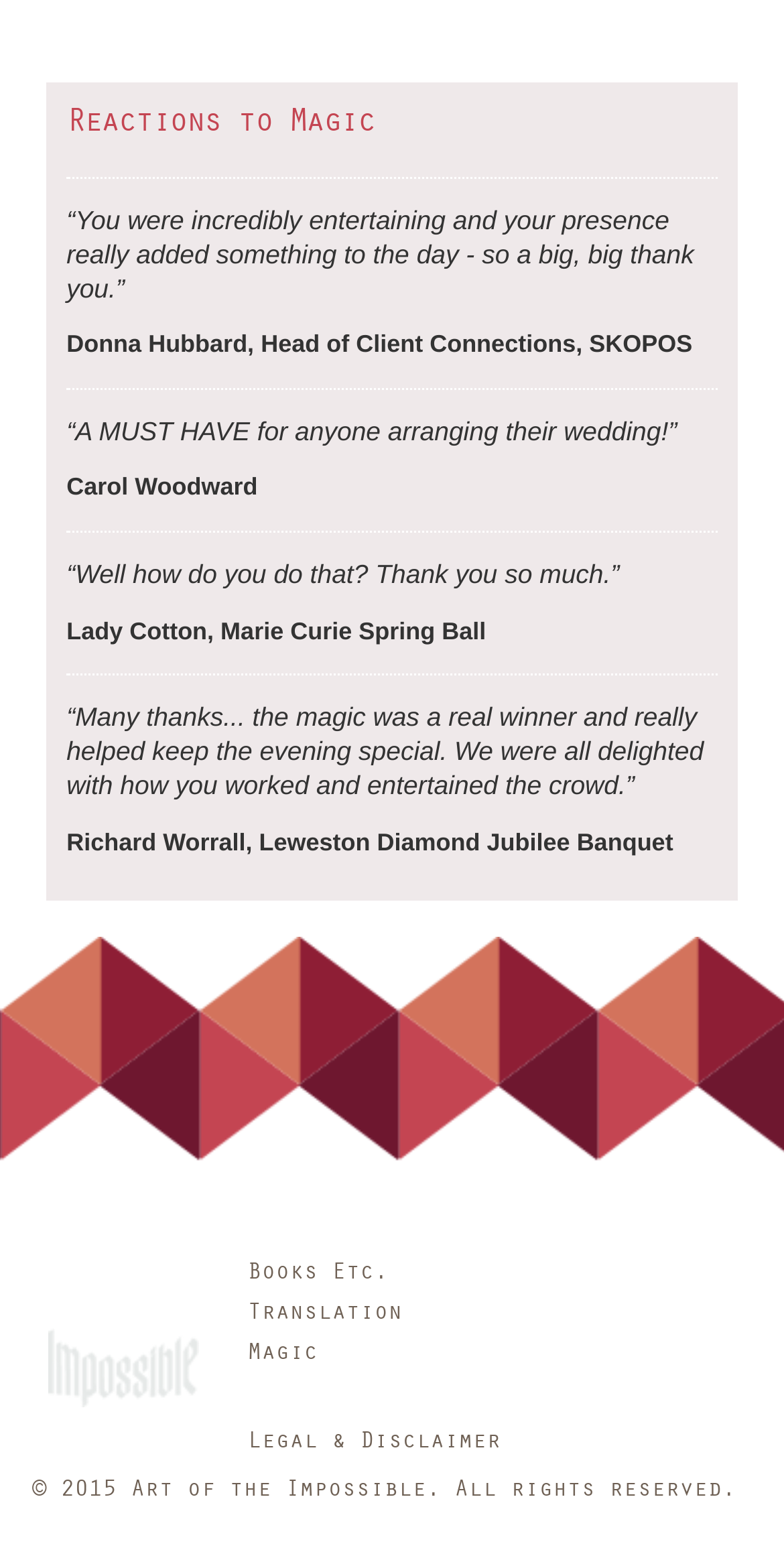Answer the question with a single word or phrase: 
Who is the author of the quote 'A MUST HAVE for anyone arranging their wedding!'?

Carol Woodward